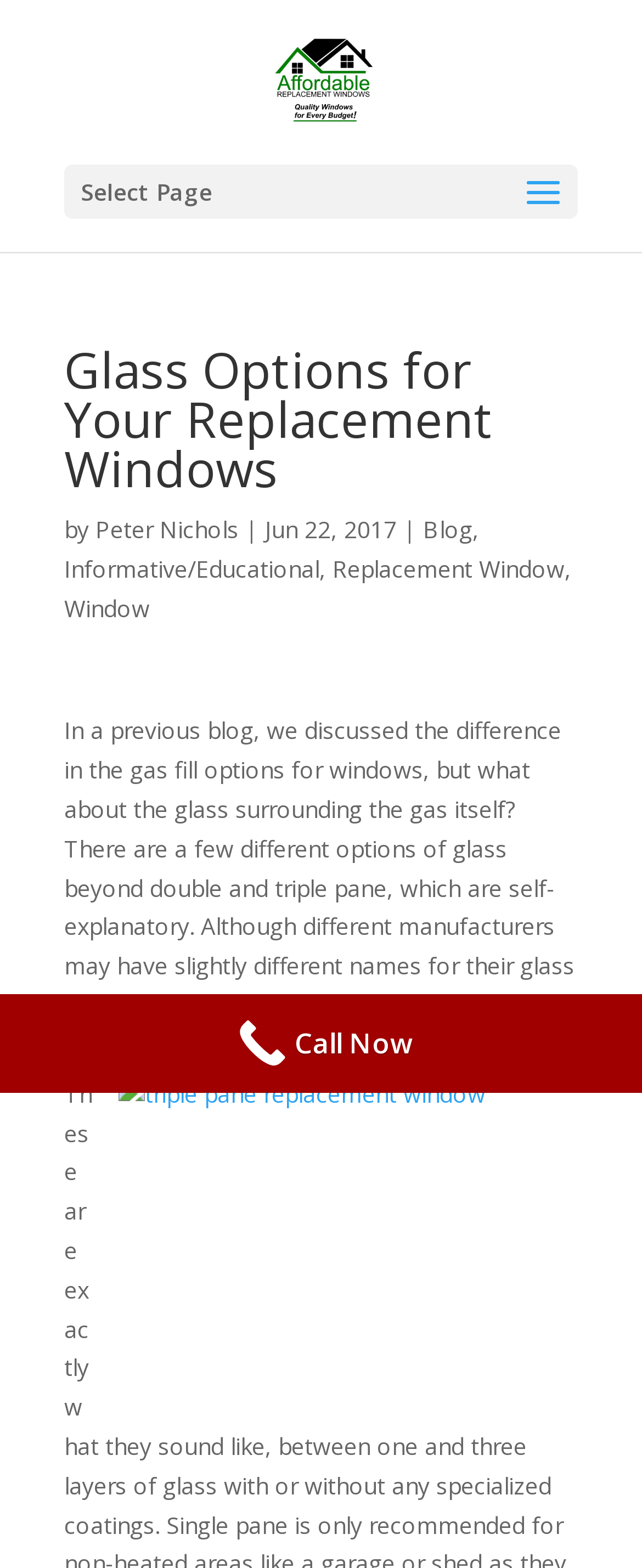What is the date of the blog post?
Refer to the image and offer an in-depth and detailed answer to the question.

I found the date of the blog post by looking at the text following the author's name, which is a common convention for indicating the date of a blog post. The text 'Jun 22, 2017' suggests that the blog post was published on this date.